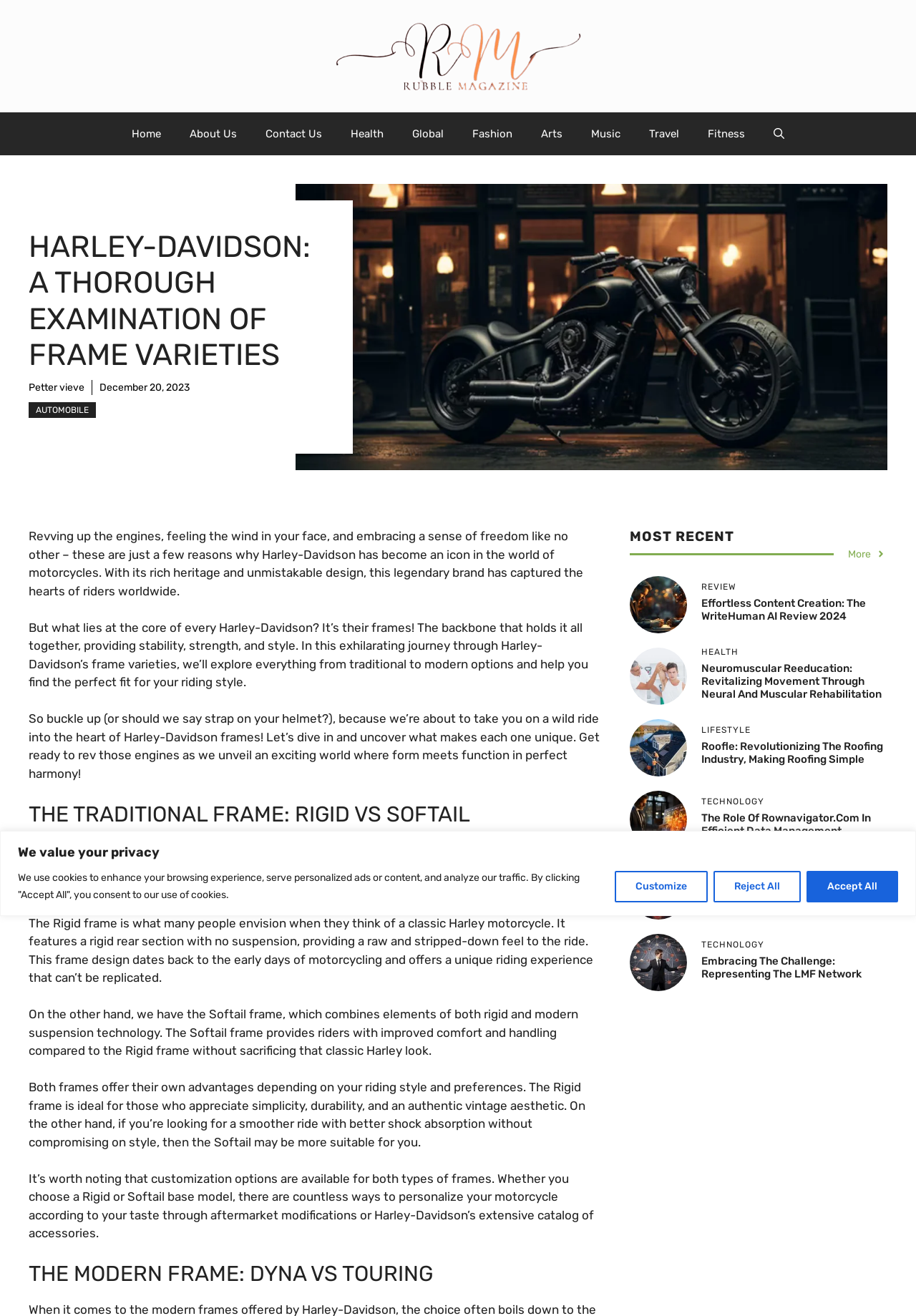Determine the bounding box coordinates of the clickable region to carry out the instruction: "Click the 'Home' link".

[0.128, 0.085, 0.191, 0.118]